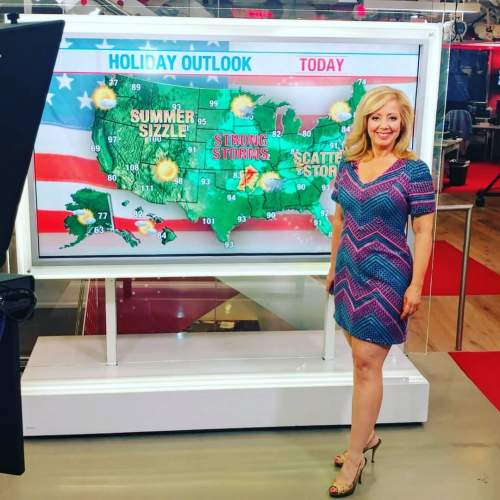Offer a thorough description of the image.

The image features a cheerful weather presenter, standing in front of a large display board that illustrates a vibrant weather map of the United States. The map highlights various weather conditions expected across the country, with a significant emphasis on phrases like "Summer Sizzle," "Strong Storms," and "Scattered Storms." The presenter, dressed in a colorful, stylish dress, enhances the lively atmosphere. The backdrop includes a light-colored setting, suggesting a studio environment, while the bright colors and sunny icons on the map convey a warm holiday outlook. The overall composition presents an engaging blend of personal style and professional meteorological information, making it both informative and visually appealing.